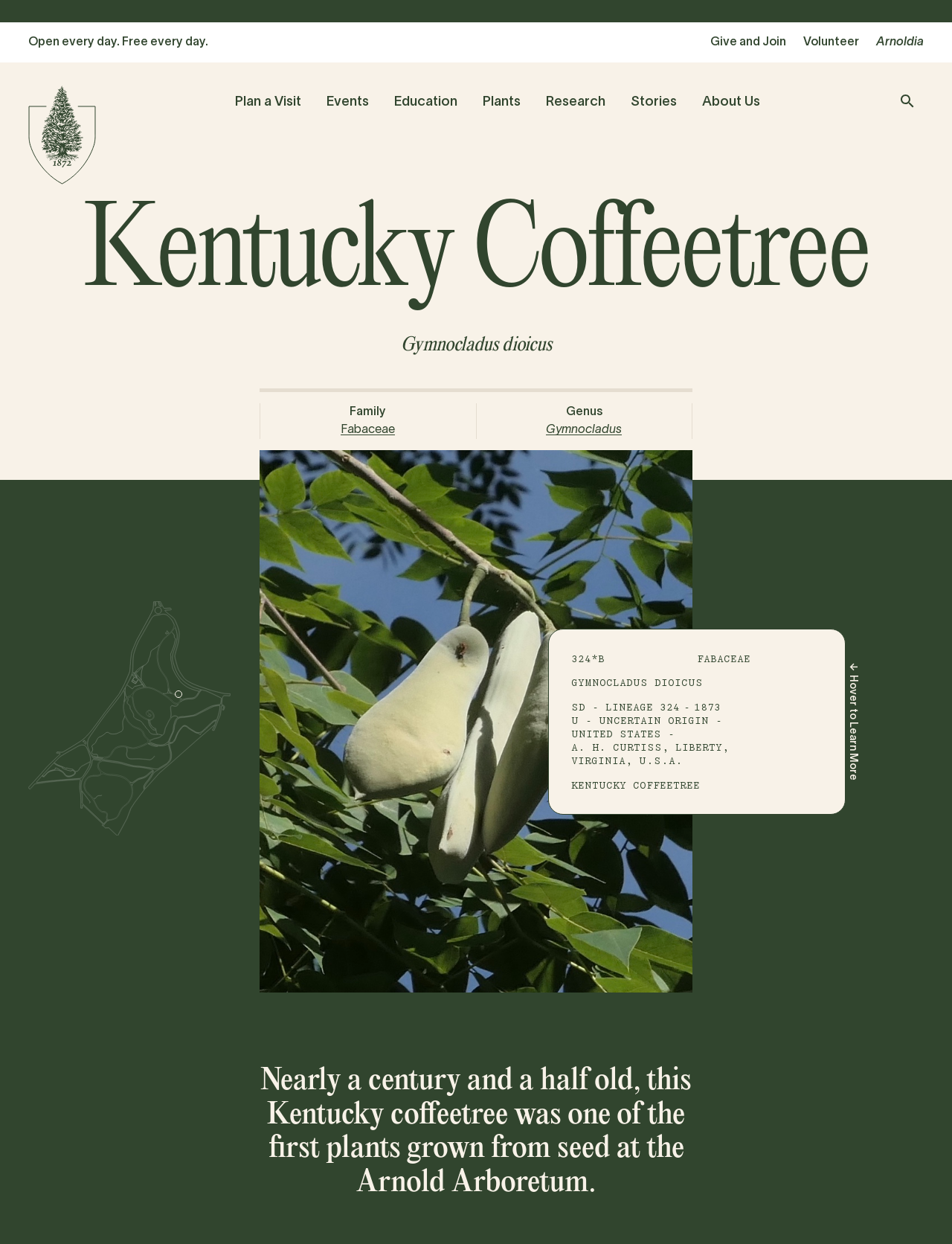Use a single word or phrase to answer the question: 
What is the name of the tree?

Kentucky Coffeetree